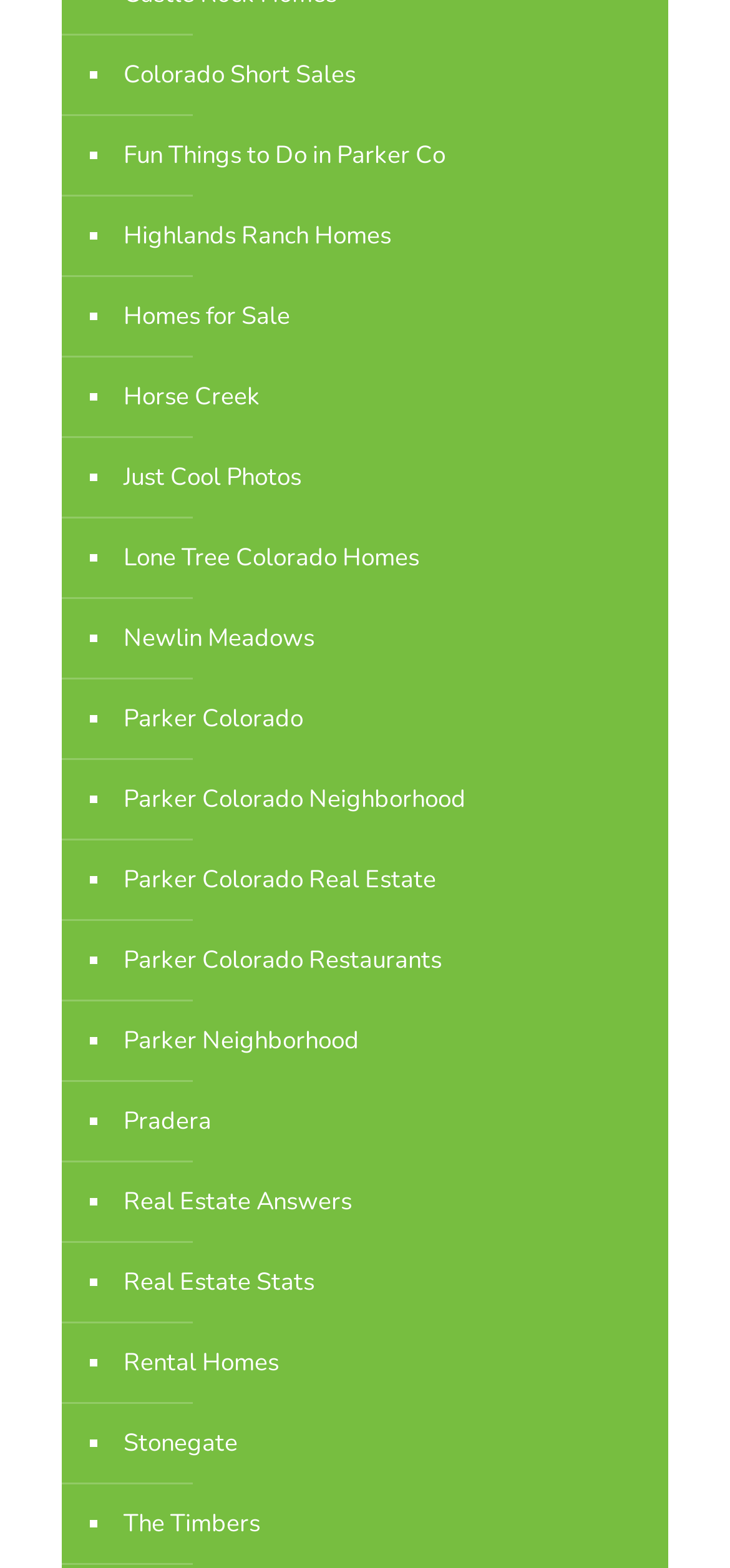Answer the question in a single word or phrase:
What type of content is available on this webpage?

Links and photos